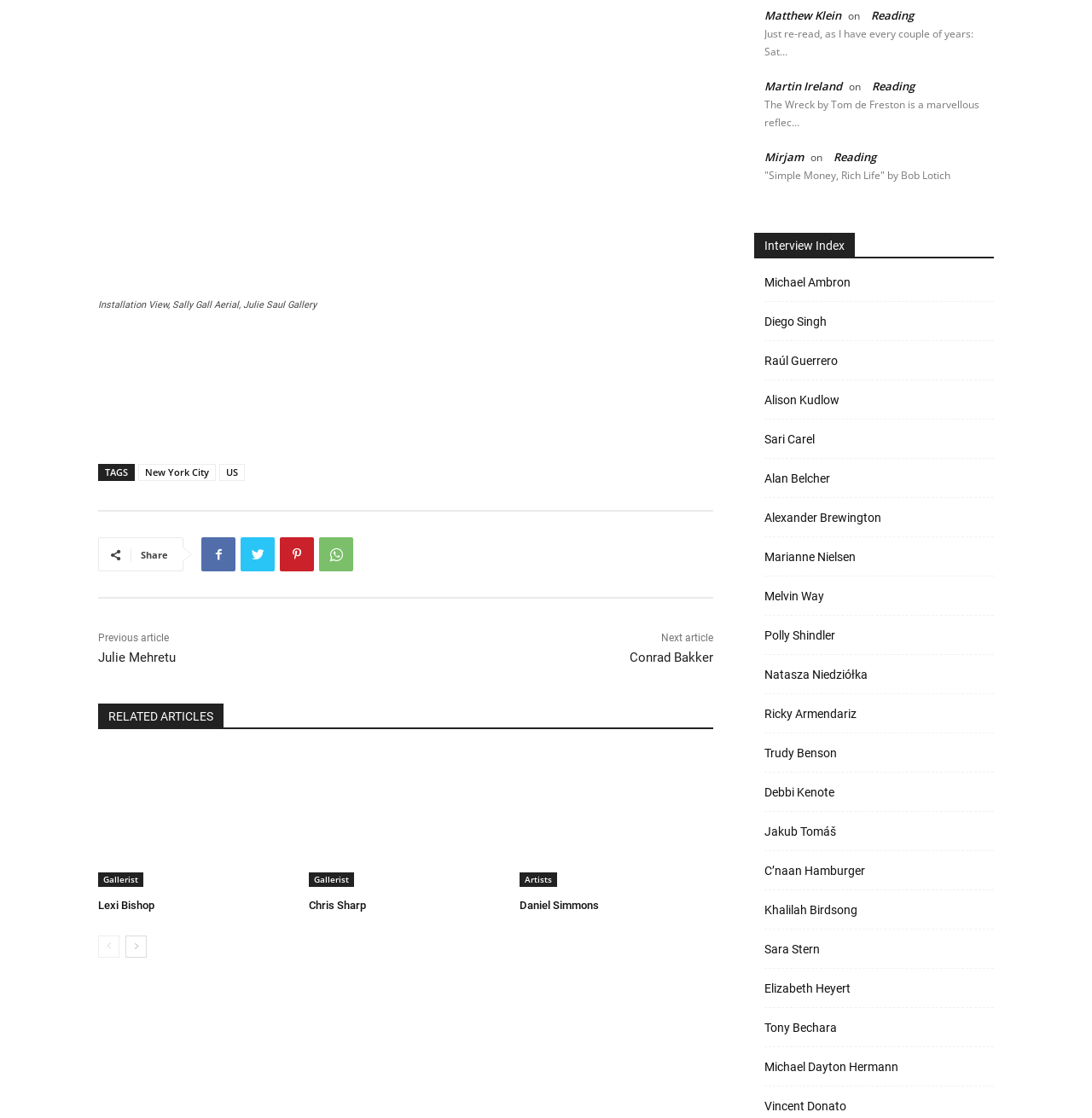Indicate the bounding box coordinates of the element that must be clicked to execute the instruction: "Share the article". The coordinates should be given as four float numbers between 0 and 1, i.e., [left, top, right, bottom].

[0.129, 0.49, 0.154, 0.502]